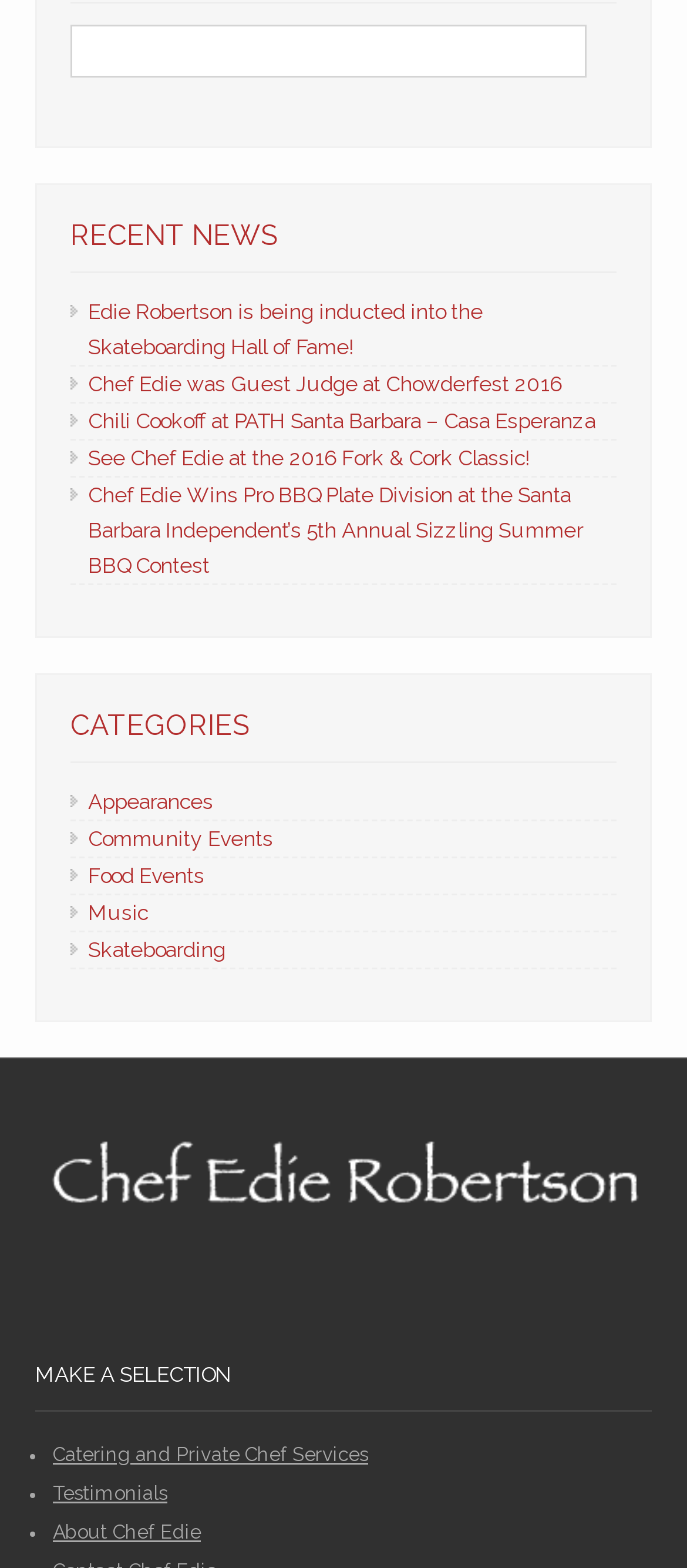Please answer the following question as detailed as possible based on the image: 
How many categories are listed on the page?

The categories section contains five links: 'Appearances', 'Community Events', 'Food Events', 'Music', and 'Skateboarding'. These are the five categories listed on the page.